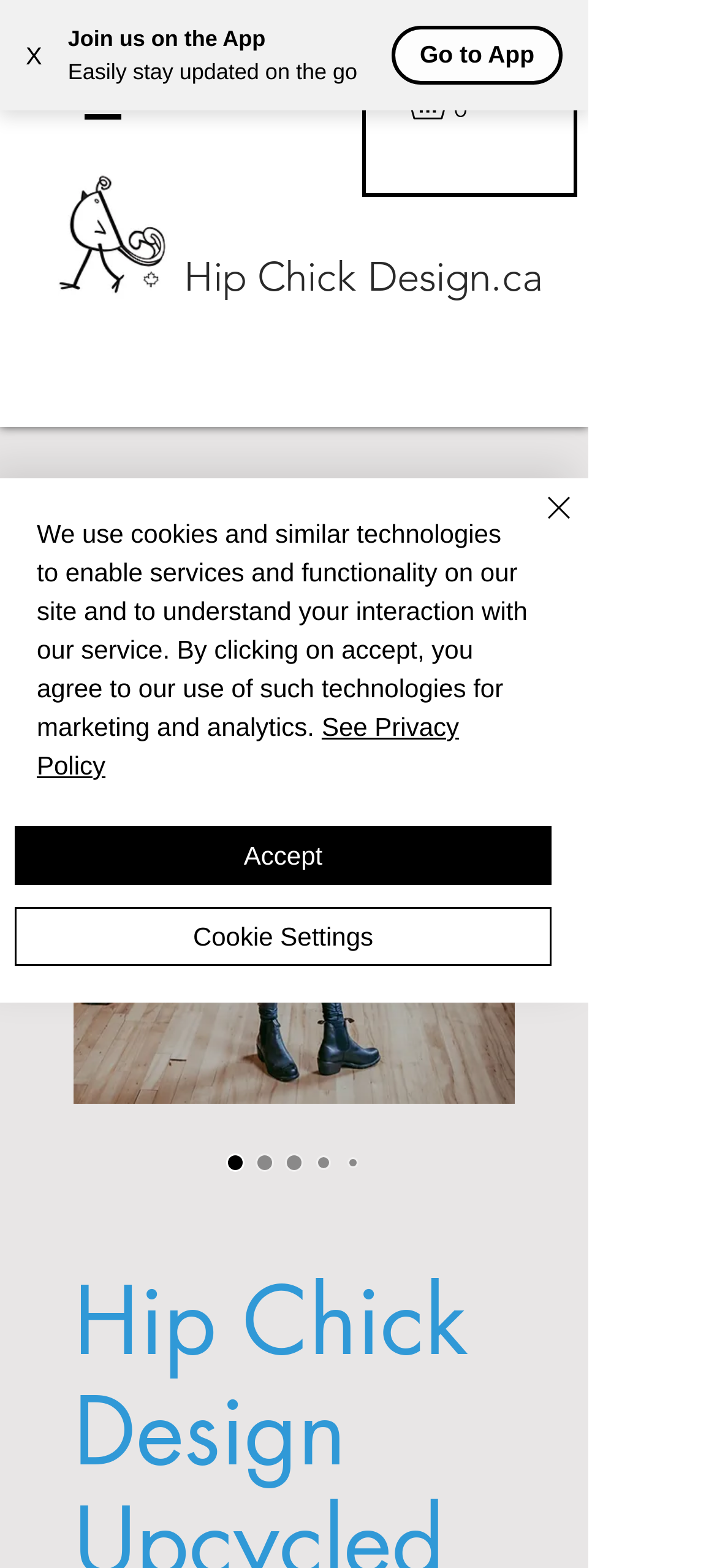Find the bounding box coordinates for the area that should be clicked to accomplish the instruction: "Go to the app".

[0.585, 0.026, 0.745, 0.043]